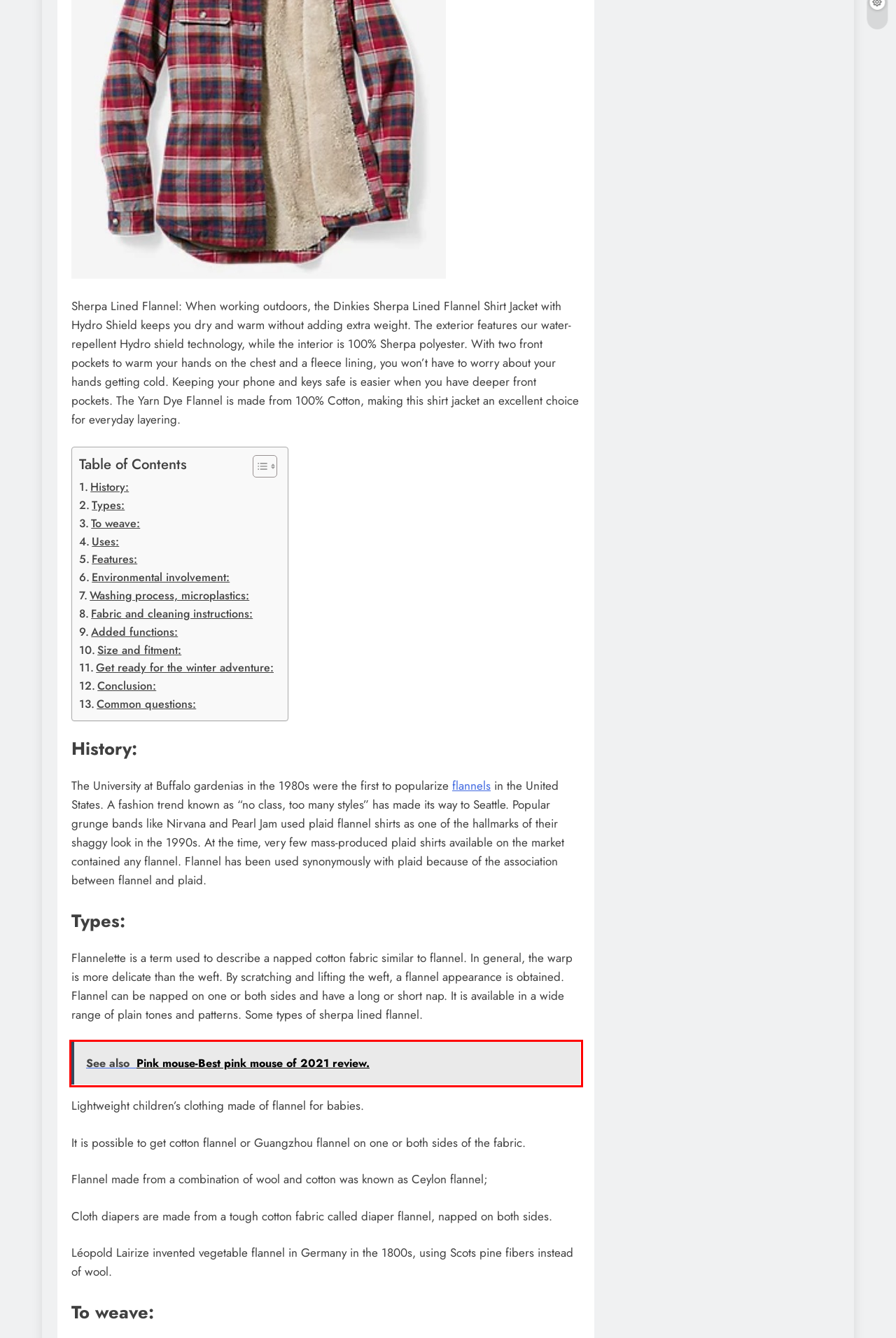Examine the screenshot of a webpage with a red bounding box around a UI element. Your task is to identify the webpage description that best corresponds to the new webpage after clicking the specified element. The given options are:
A. 10 Apps Like Arousr: Spice Up Your Virtual Adventures! | Ritedition
B. 10 Apps Like Sendwave: Send Money Across Borders Effortlessly | Ritedition
C. Blogs Archives | Ritedition
D. Privacy Policy | Ritedition
E. Pink mouse-Best pink mouse of 2021 review. | Ritedition
F. Ritedition | Revolution of tech
G. admin, Author at Ritedition
H. Exhaust Pipe Cutter-What can I do to increase the volume? | Ritedition

E